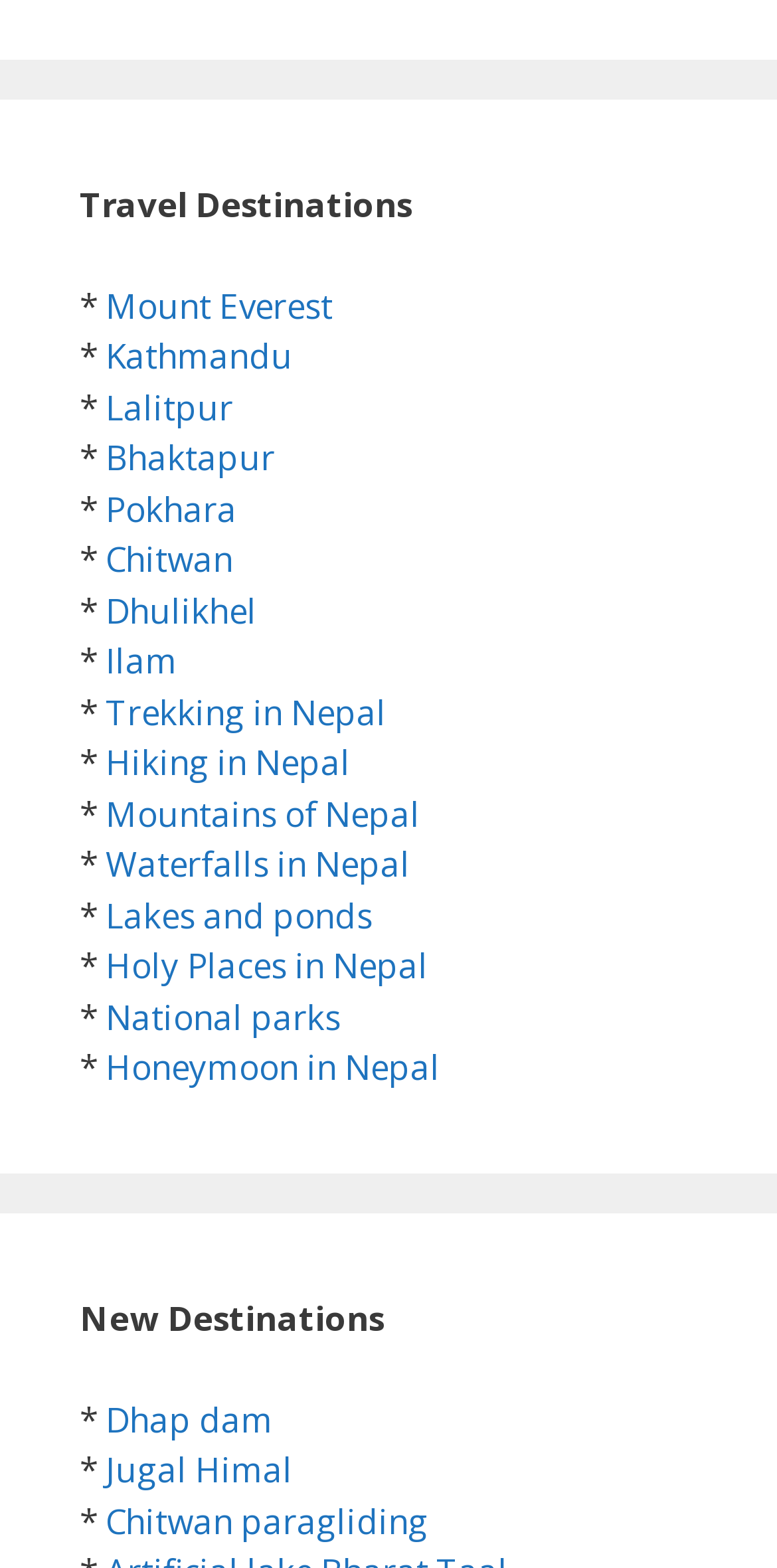Based on the element description: "Hiking in Nepal", identify the bounding box coordinates for this UI element. The coordinates must be four float numbers between 0 and 1, listed as [left, top, right, bottom].

[0.136, 0.472, 0.451, 0.501]